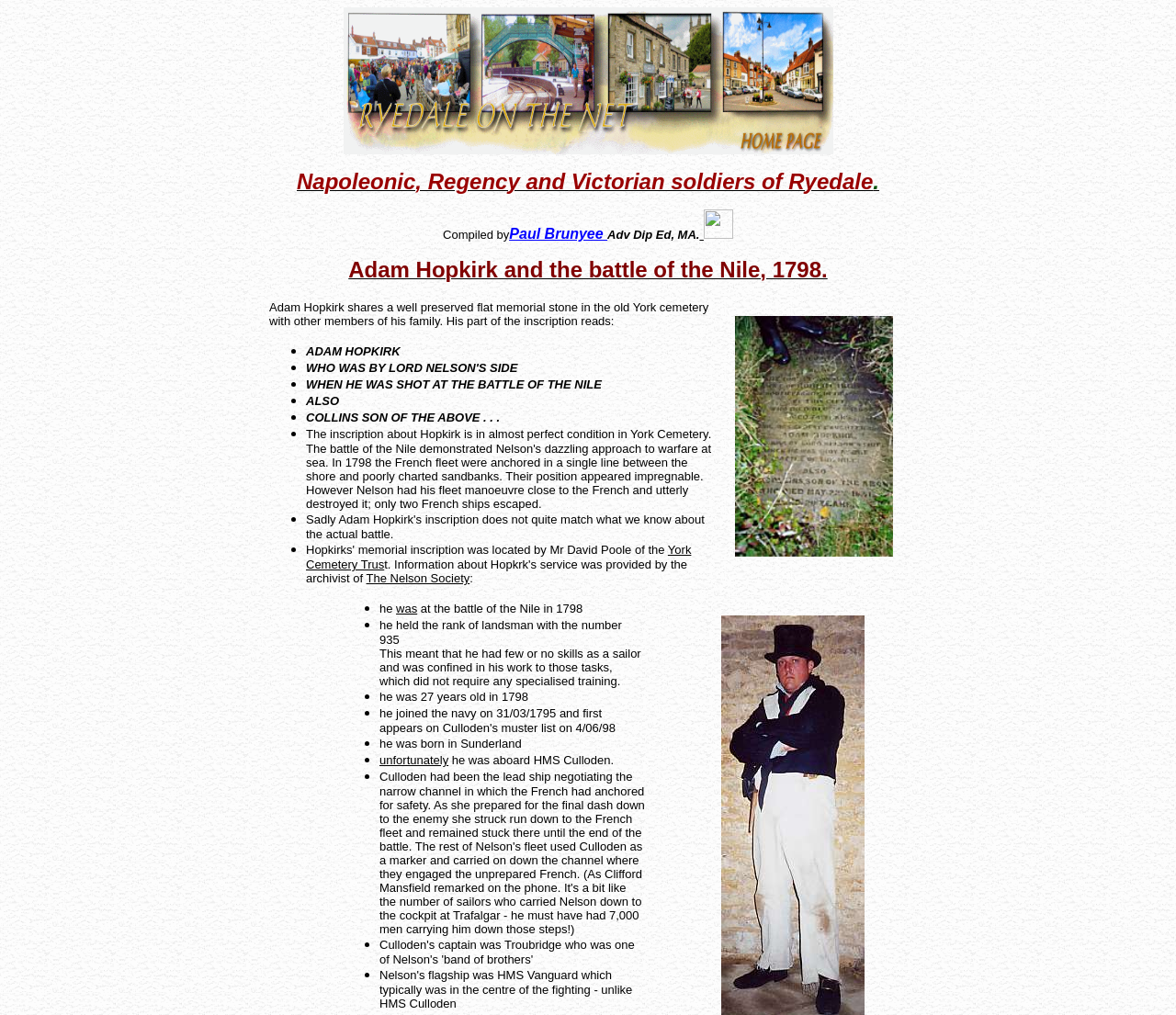Construct a thorough caption encompassing all aspects of the webpage.

The webpage is about Adam Hopkirk, a Napoleonic, Regency, and Victorian soldier from Ryedale. At the top of the page, there is a large image taking up about half of the screen width, with a blockquote element below it. The blockquote contains a brief description of Adam Hopkirk, with a period at the end.

Below the blockquote, there is a line of text that reads "Compiled by Paul Brunyee Adv Dip Ed, MA." with a small image to the right of the text. 

The main content of the page is a list of bullet points, each preceded by a list marker, describing Adam Hopkirk's life and experiences. The list is divided into two columns, with the left column containing the list markers and the right column containing the descriptive text. The text describes Adam Hopkirk's experiences at the Battle of the Nile in 1798, his age, birthplace, and other details about his life.

There are also several images scattered throughout the page, including one that appears to be a portrait of Adam Hopkirk and another that is likely a historical image related to the Battle of the Nile. The images are placed within the list of bullet points, breaking up the text and adding visual interest to the page.